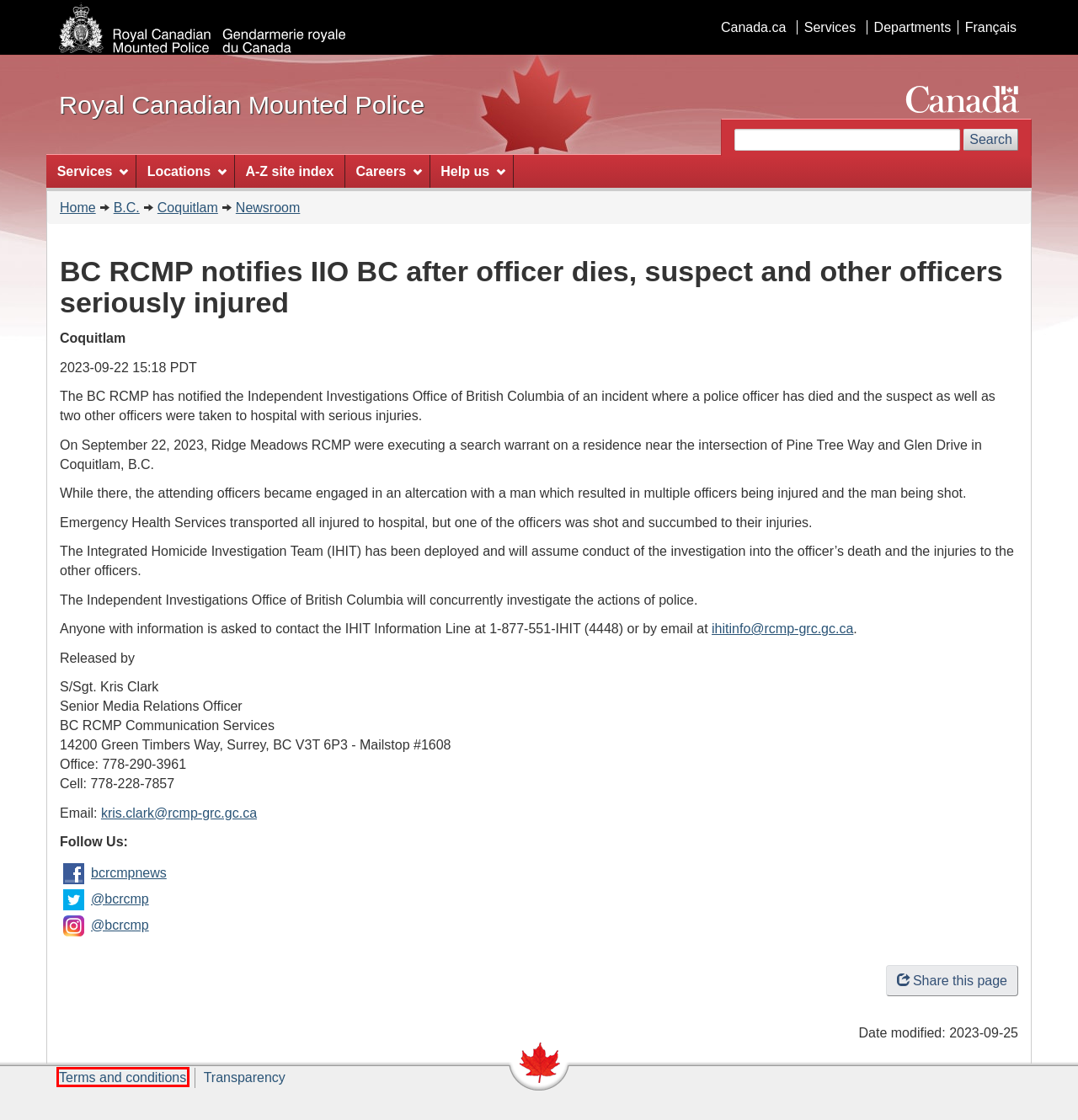You have a screenshot of a webpage with a red rectangle bounding box around a UI element. Choose the best description that matches the new page after clicking the element within the bounding box. The candidate descriptions are:
A. Coquitlam RCMP - Home
B. Terms and conditions | Royal Canadian Mounted Police
C. Stay connected | Royal Canadian Mounted Police
D. Coquitlam RCMP - Newsroom
E. A-Z site index | Royal Canadian Mounted Police
F. RCMP in British Columbia - Home
G. National Home Page | Royal Canadian Mounted Police
H. Transparency: Royal Canadian Mounted Police | Royal Canadian Mounted Police

B